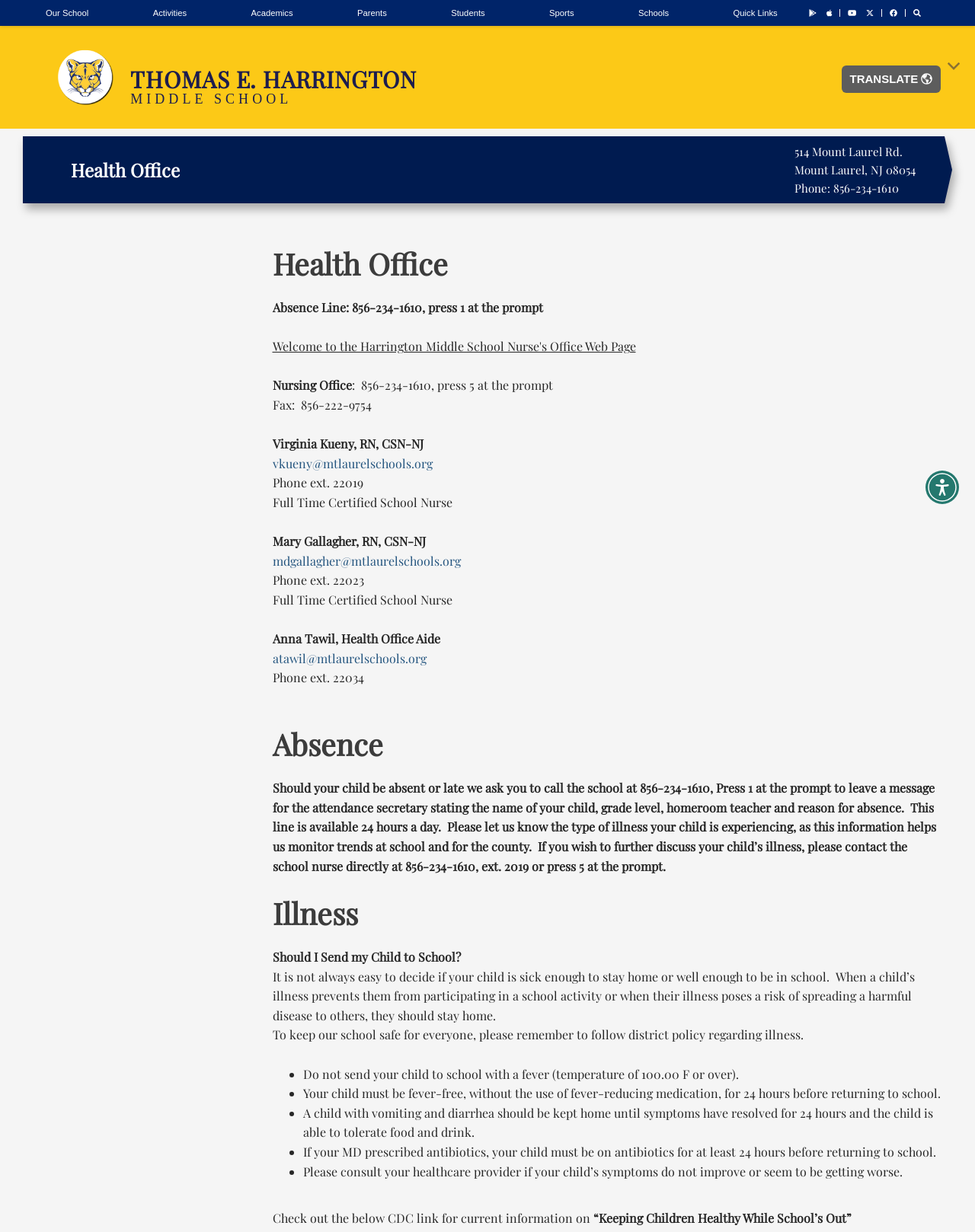Please identify the bounding box coordinates of where to click in order to follow the instruction: "Translate the page".

[0.872, 0.059, 0.957, 0.069]